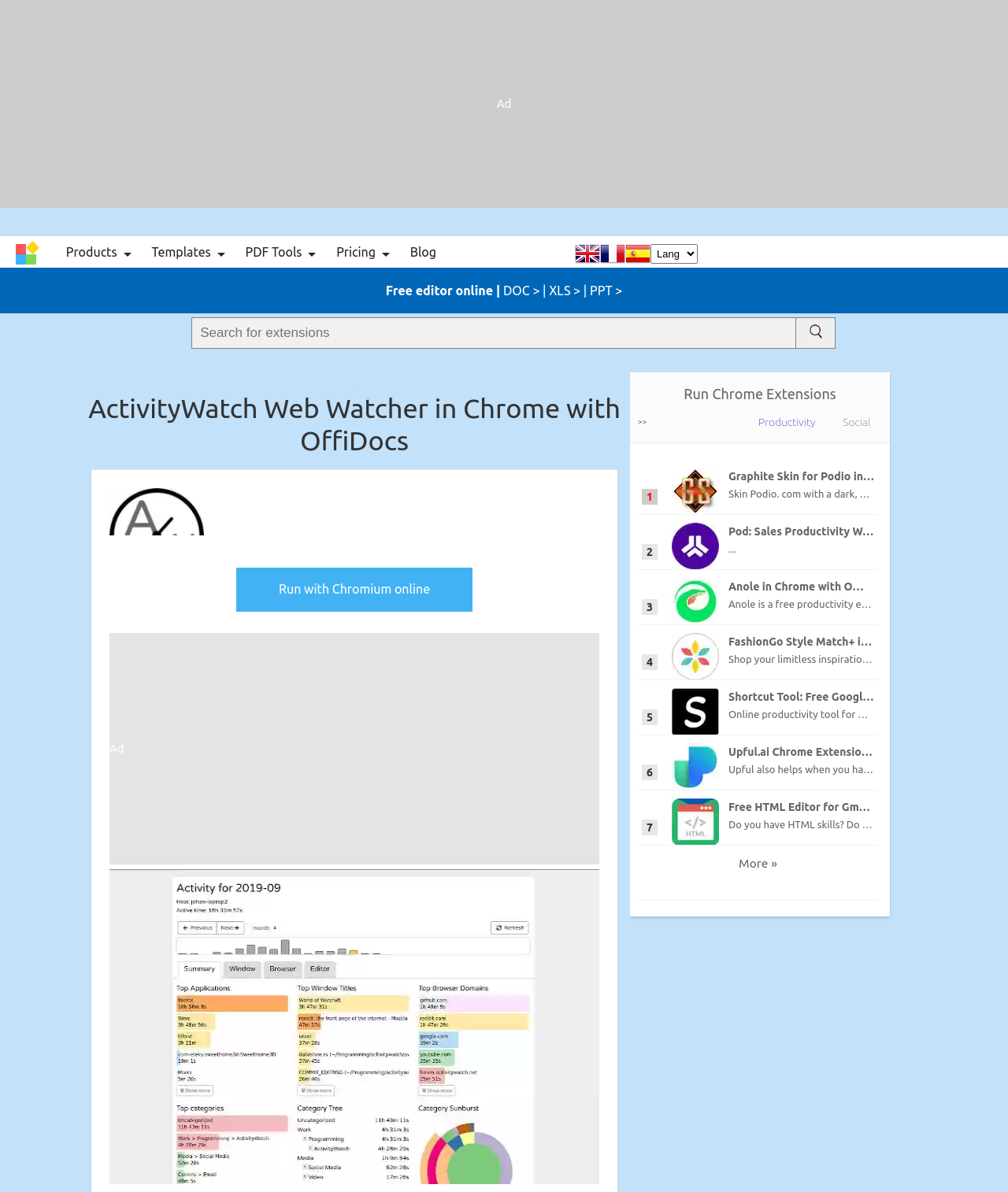How many language options are available? Examine the screenshot and reply using just one word or a brief phrase.

3